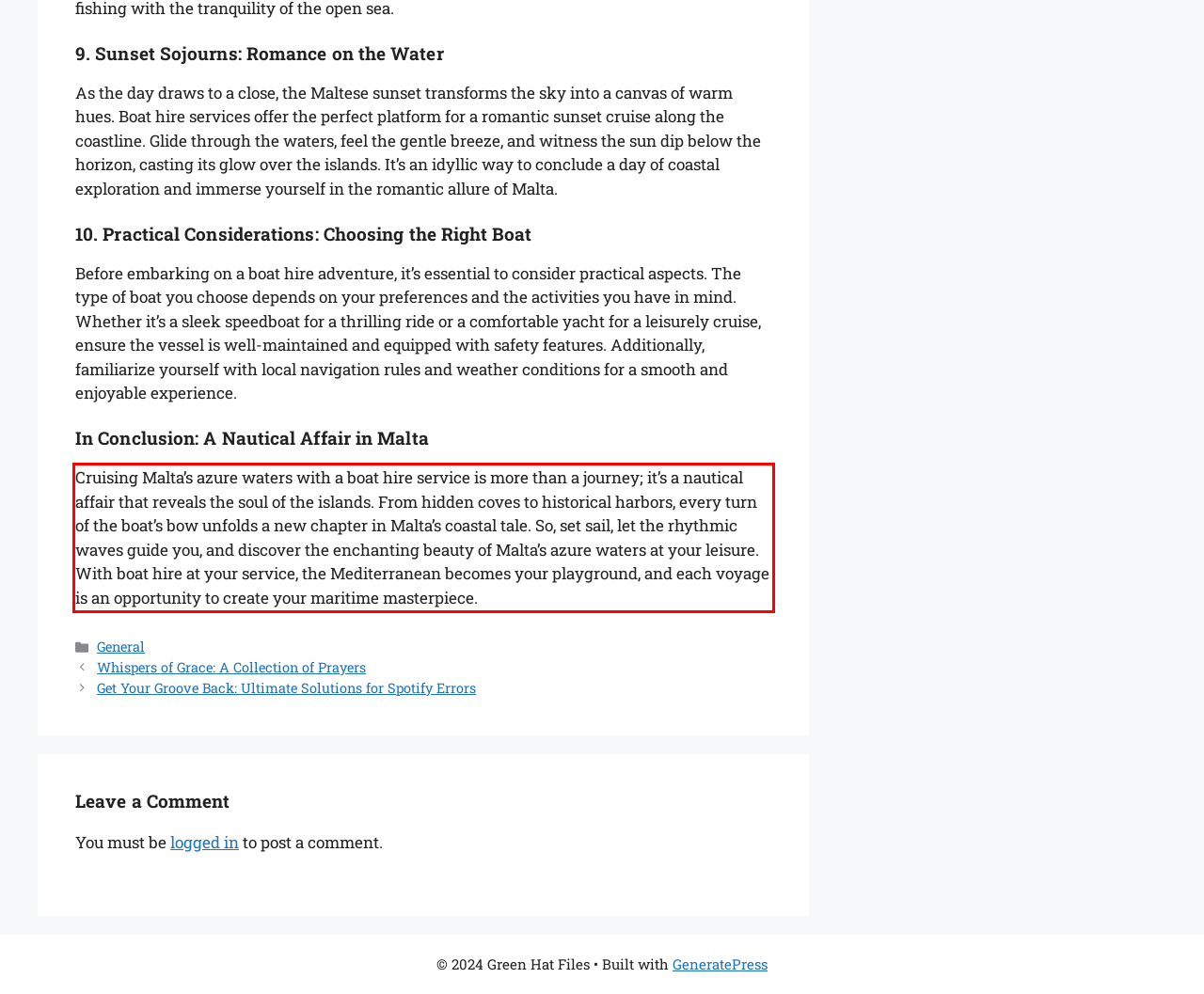Using the provided screenshot of a webpage, recognize and generate the text found within the red rectangle bounding box.

Cruising Malta’s azure waters with a boat hire service is more than a journey; it’s a nautical affair that reveals the soul of the islands. From hidden coves to historical harbors, every turn of the boat’s bow unfolds a new chapter in Malta’s coastal tale. So, set sail, let the rhythmic waves guide you, and discover the enchanting beauty of Malta’s azure waters at your leisure. With boat hire at your service, the Mediterranean becomes your playground, and each voyage is an opportunity to create your maritime masterpiece.